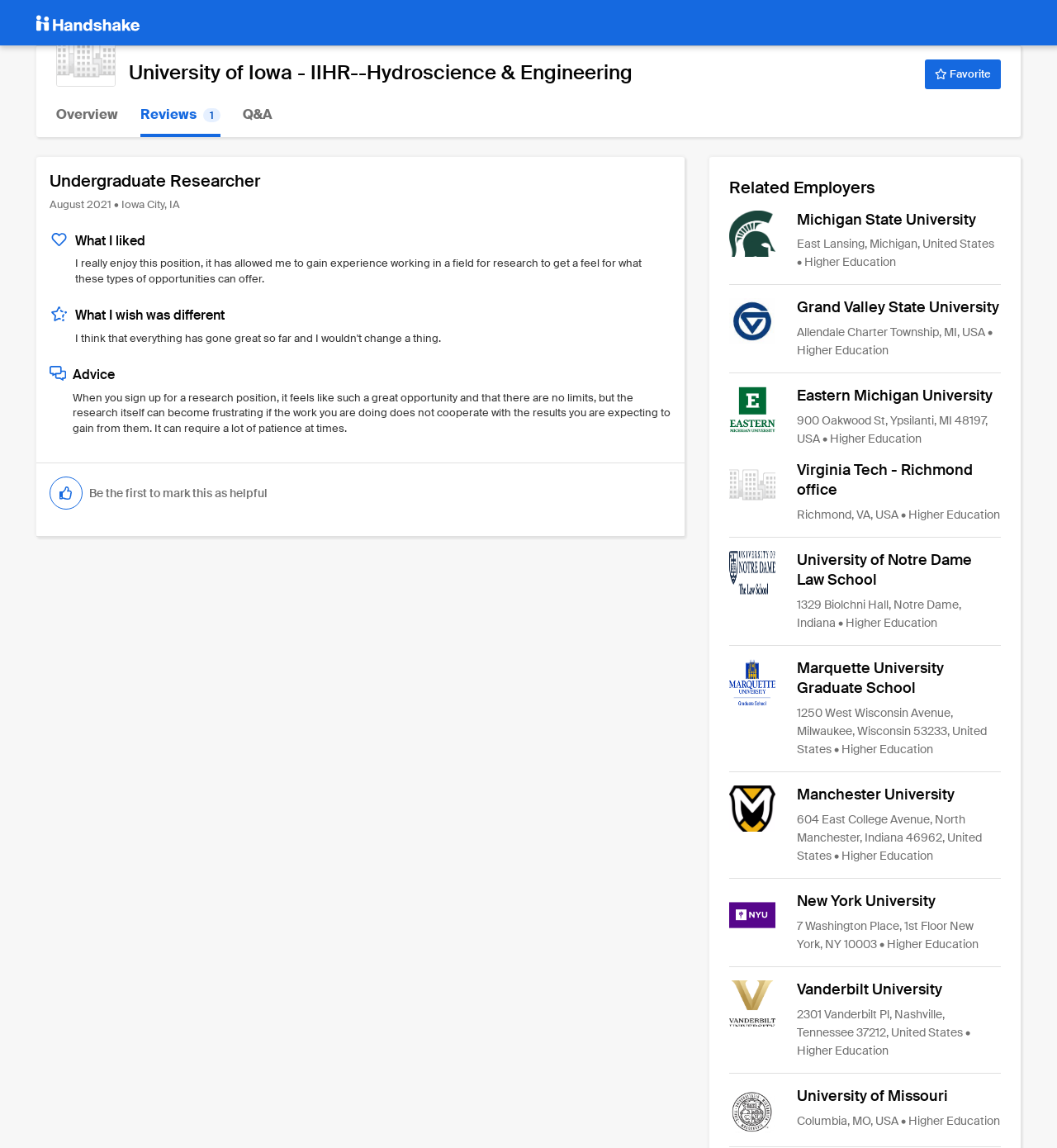Find and extract the text of the primary heading on the webpage.

University of Iowa - IIHR--Hydroscience & Engineering